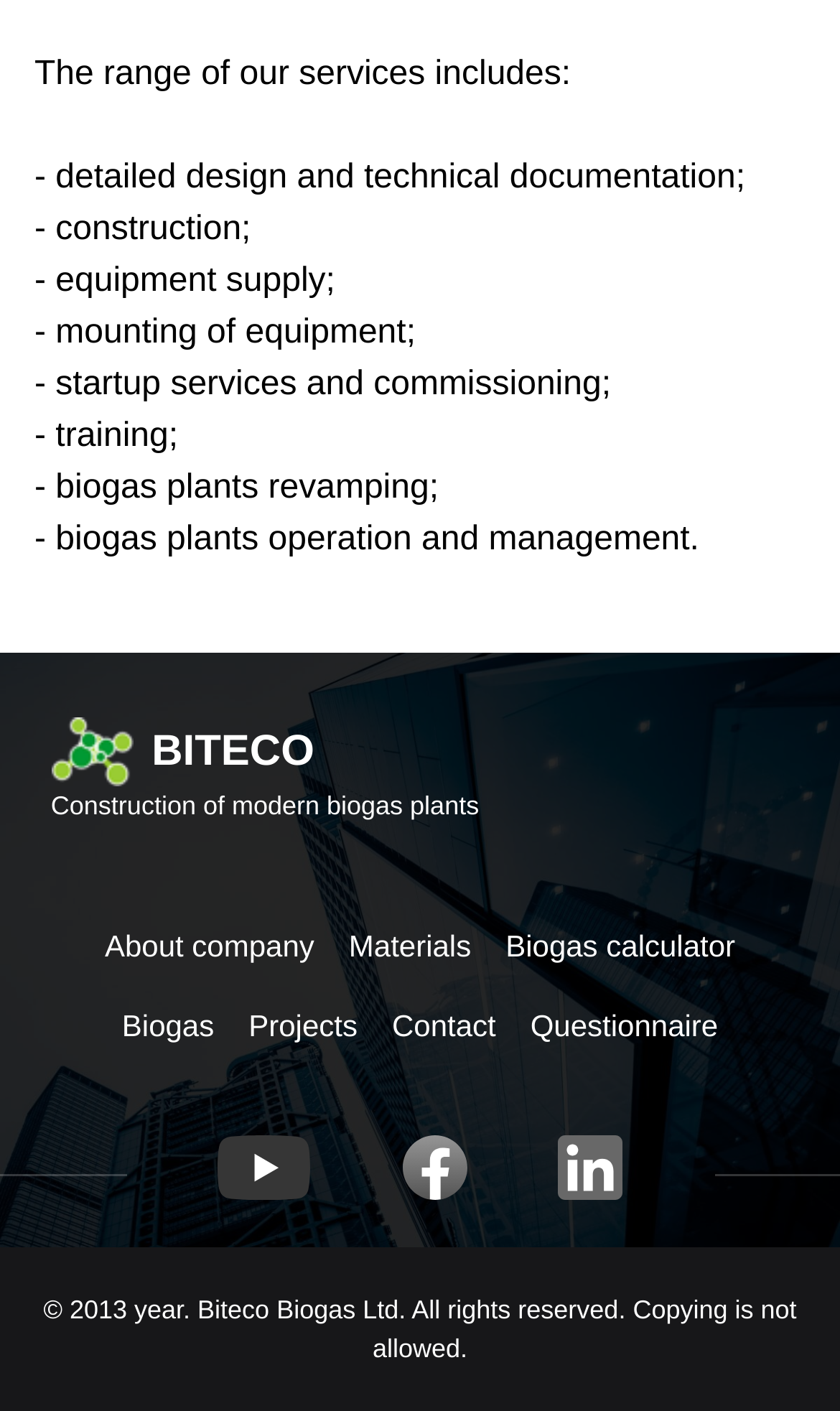Please locate the clickable area by providing the bounding box coordinates to follow this instruction: "Learn more about biogas plants construction".

[0.061, 0.56, 0.57, 0.582]